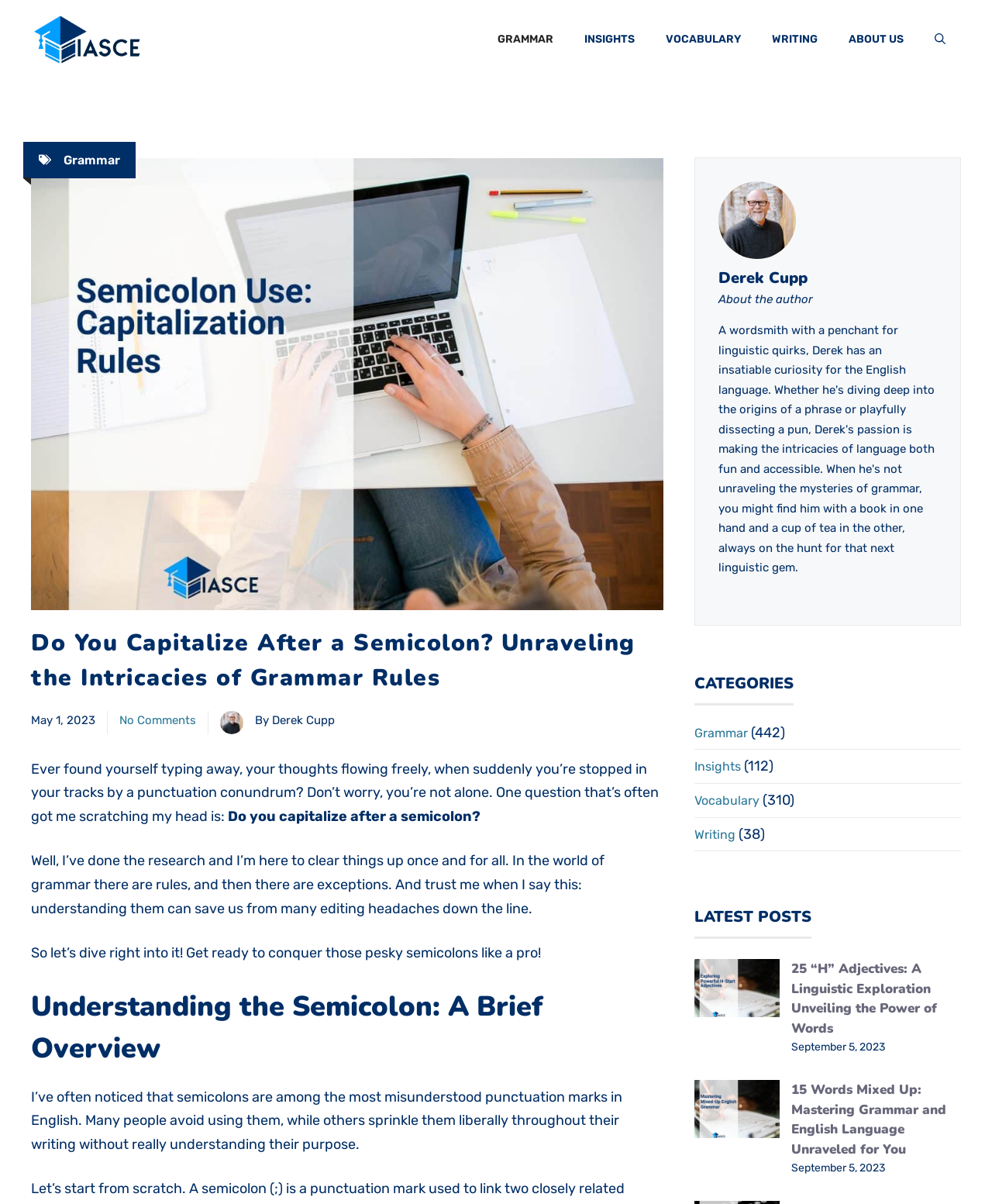Give an extensive and precise description of the webpage.

This webpage is an article about grammar rules, specifically focusing on whether to capitalize after a semicolon. At the top, there is a banner with a link to the site "IASCE" accompanied by an image. Below the banner, there is a navigation menu with links to various categories such as "GRAMMAR", "INSIGHTS", "VOCABULARY", and "WRITING", as well as a search button.

The main content of the article is divided into sections. The first section has a heading that matches the title of the webpage, "Do You Capitalize After a Semicolon? Unraveling the Intricacies of Grammar Rules". Below the heading, there is an image related to the topic, followed by a brief introduction to the article written by Derek Cupp.

The next section is titled "Understanding the Semicolon: A Brief Overview", which discusses the common misunderstandings of semicolons in English grammar. The article continues with more sections, each exploring different aspects of grammar rules related to semicolons.

On the right side of the webpage, there is a section dedicated to the author, Derek Cupp, with a heading and a brief description. Below the author section, there are categories such as "Grammar", "Insights", "Vocabulary", and "Writing", each with a link and a number of related articles.

Further down the webpage, there is a section titled "LATEST POSTS" with two article previews. Each preview includes an image, a heading, and a link to the full article, along with the publication date.